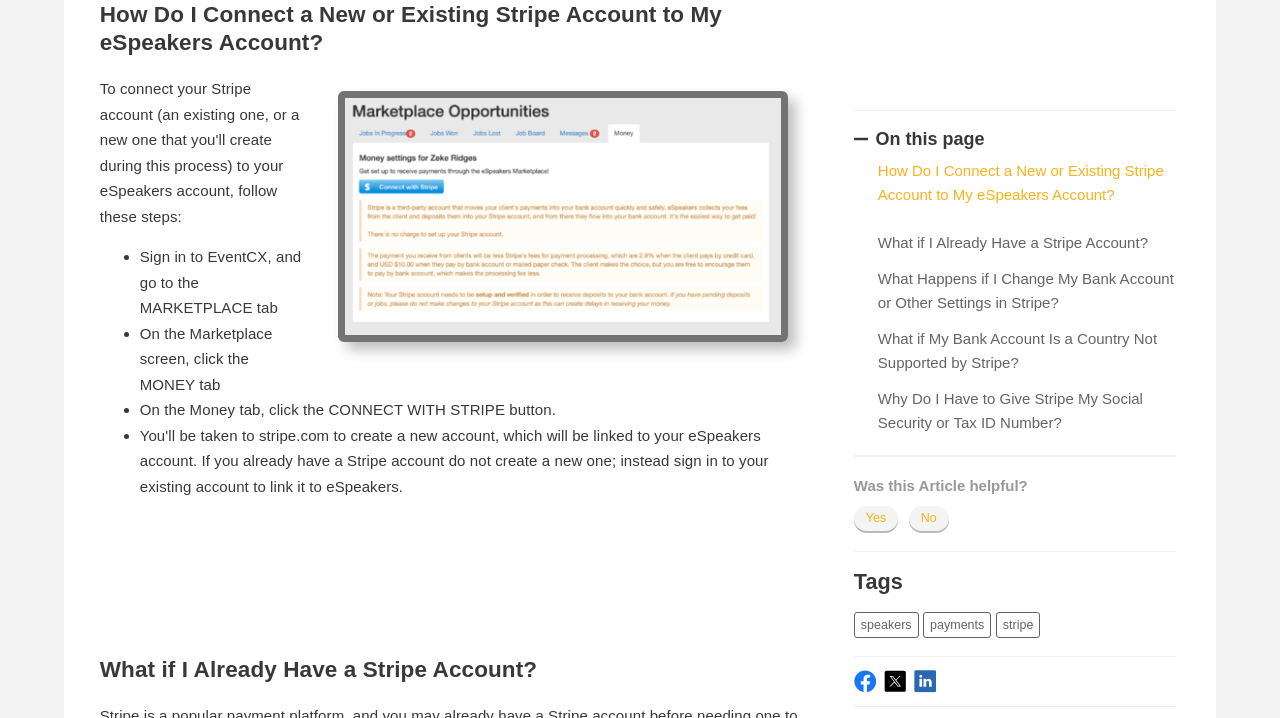Find the bounding box coordinates of the element I should click to carry out the following instruction: "Click the 'What if I Already Have a Stripe Account?' link".

[0.681, 0.314, 0.897, 0.364]